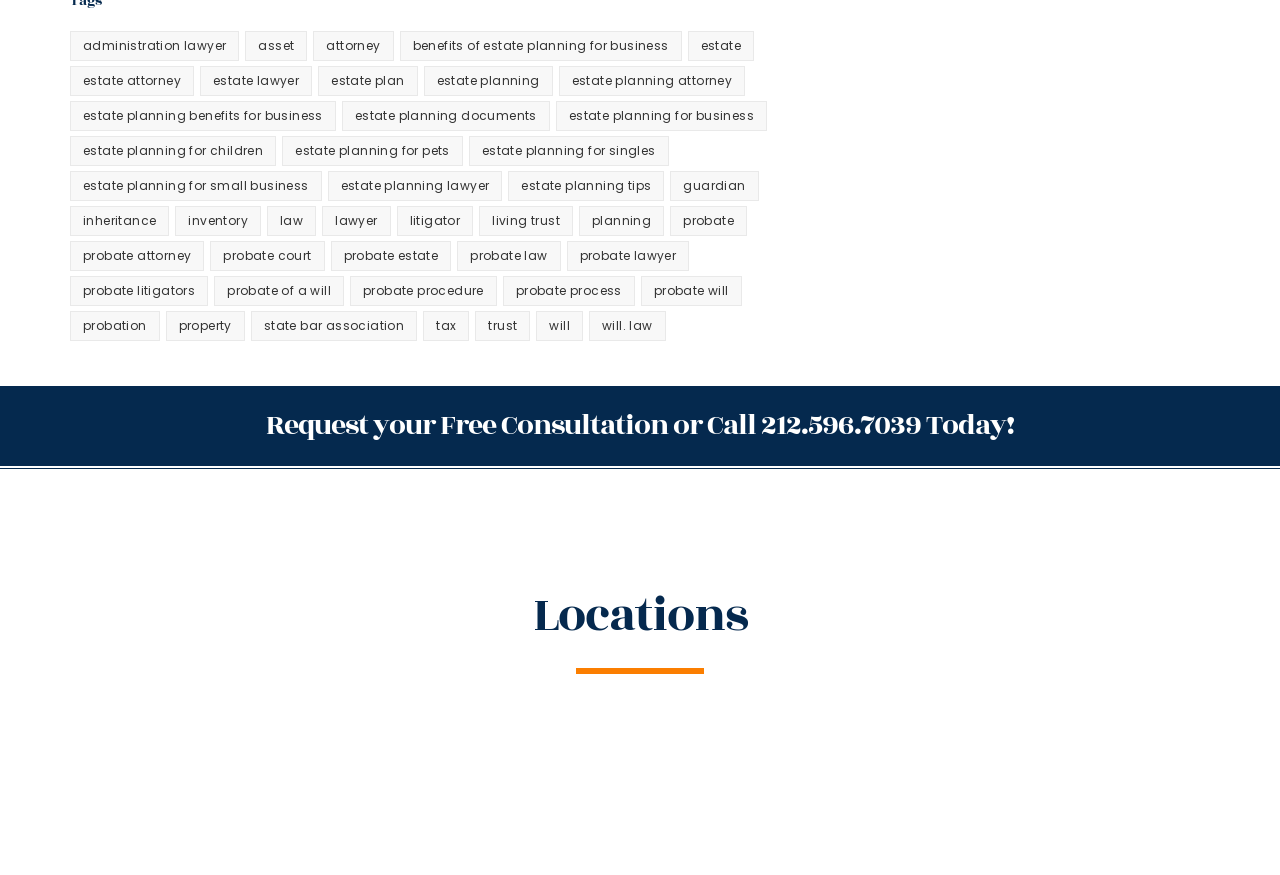Using the webpage screenshot, locate the HTML element that fits the following description and provide its bounding box: "Probate of a Will".

[0.167, 0.315, 0.269, 0.349]